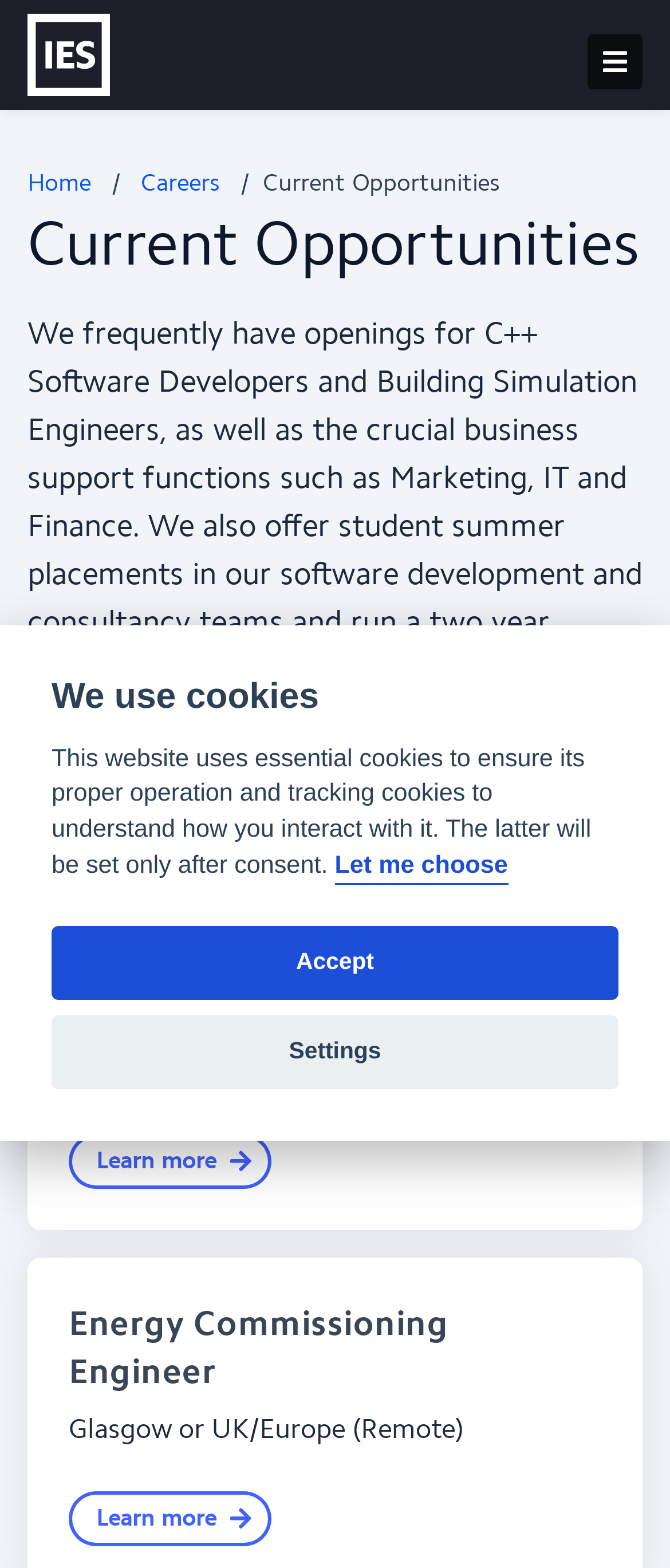What is the location of the Project Manager job?
Using the image provided, answer with just one word or phrase.

Glasgow (Scotland Central Belt)